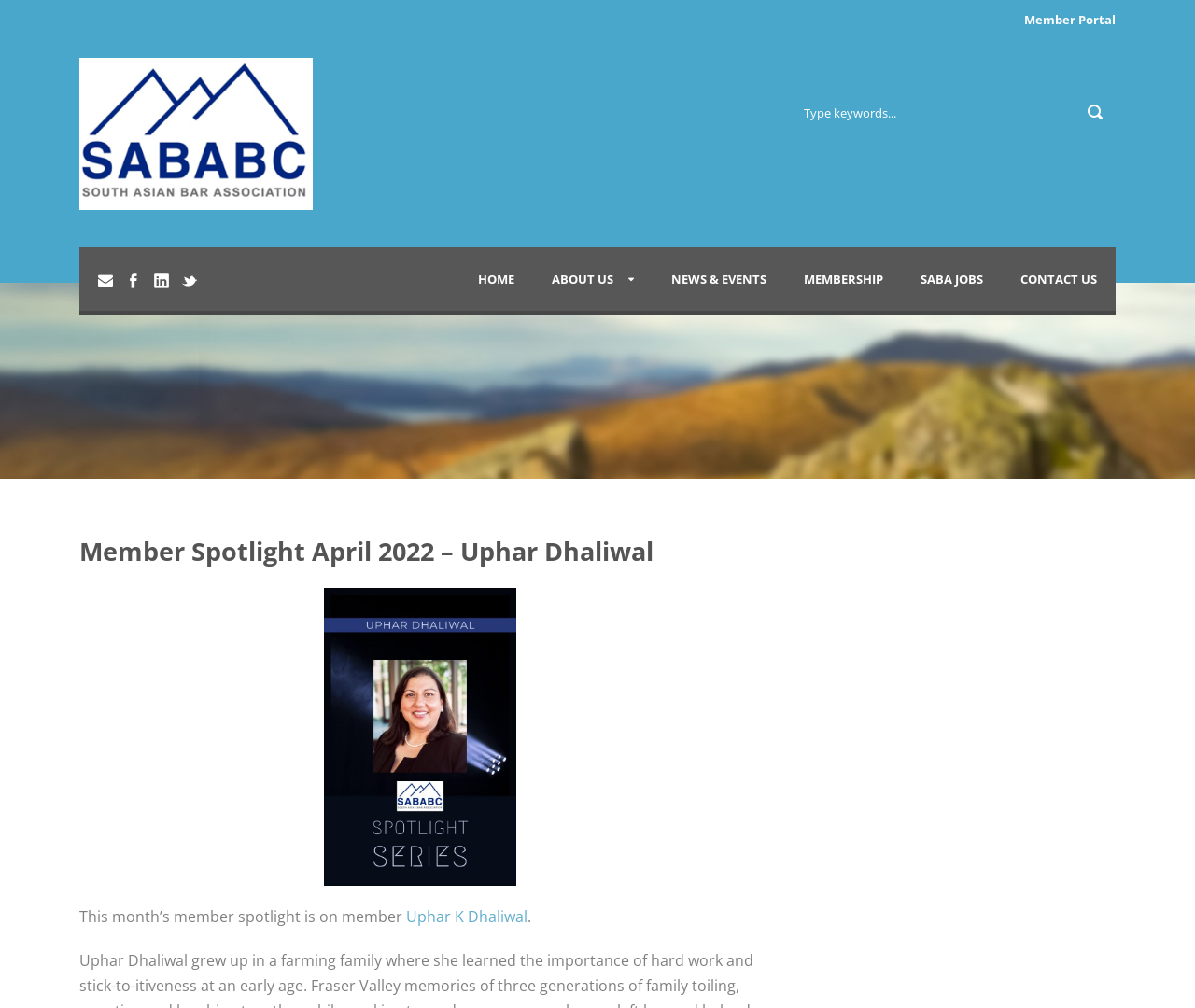Highlight the bounding box coordinates of the element you need to click to perform the following instruction: "visit home page."

[0.384, 0.245, 0.446, 0.308]